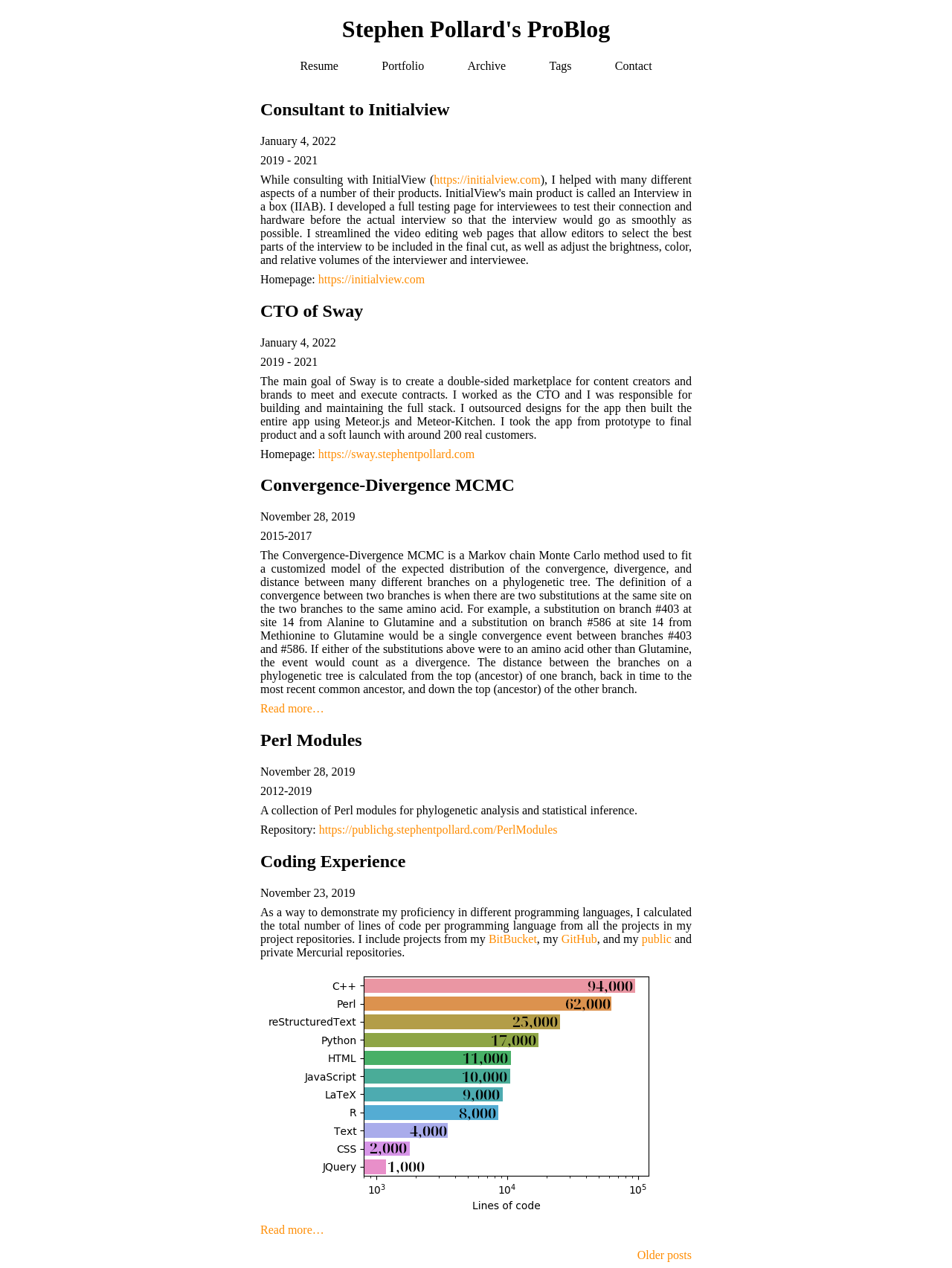Highlight the bounding box coordinates of the element you need to click to perform the following instruction: "View resume."

[0.315, 0.047, 0.355, 0.057]